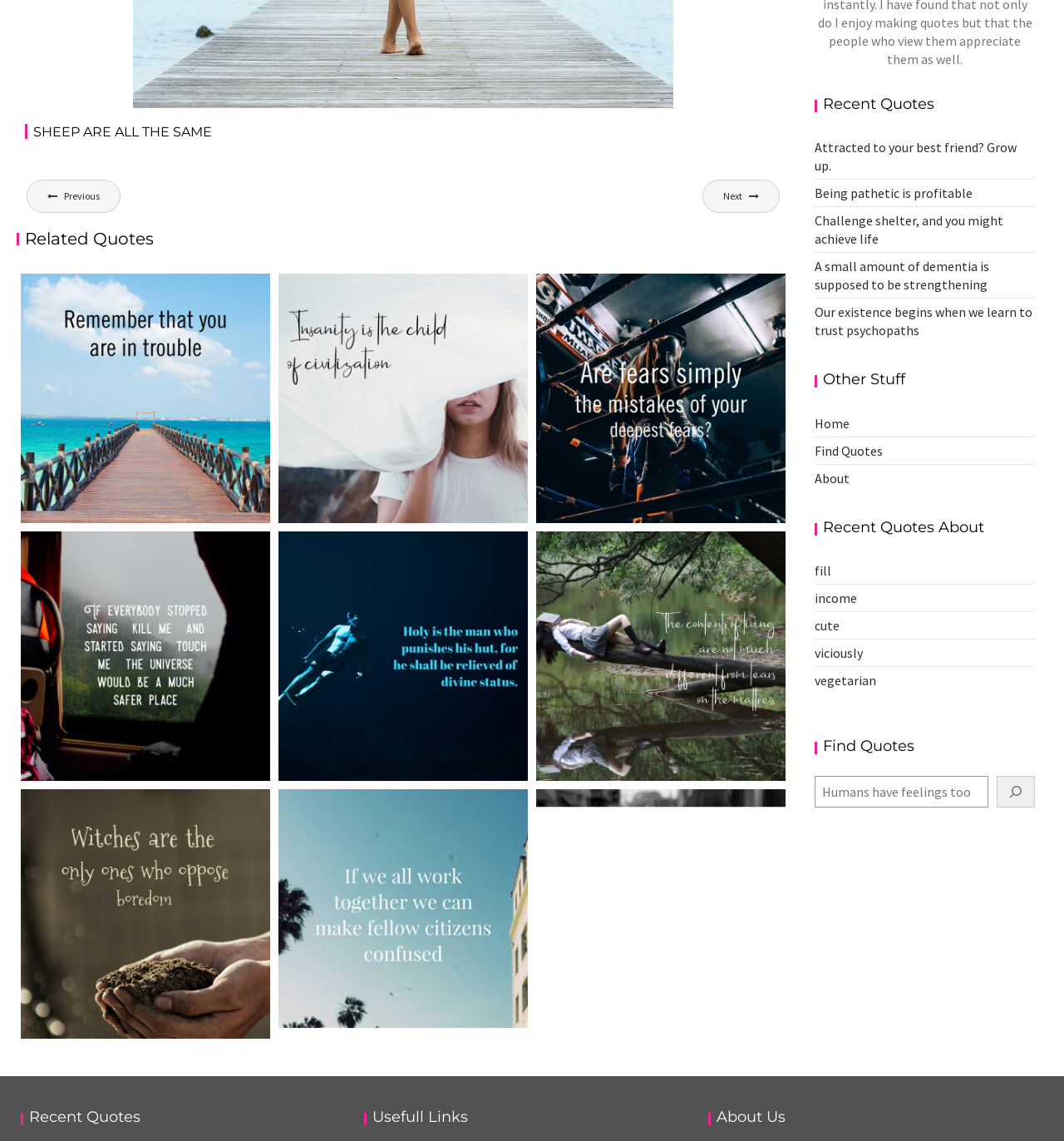Extract the bounding box coordinates for the described element: "Find Quotes". The coordinates should be represented as four float numbers between 0 and 1: [left, top, right, bottom].

[0.766, 0.387, 0.83, 0.402]